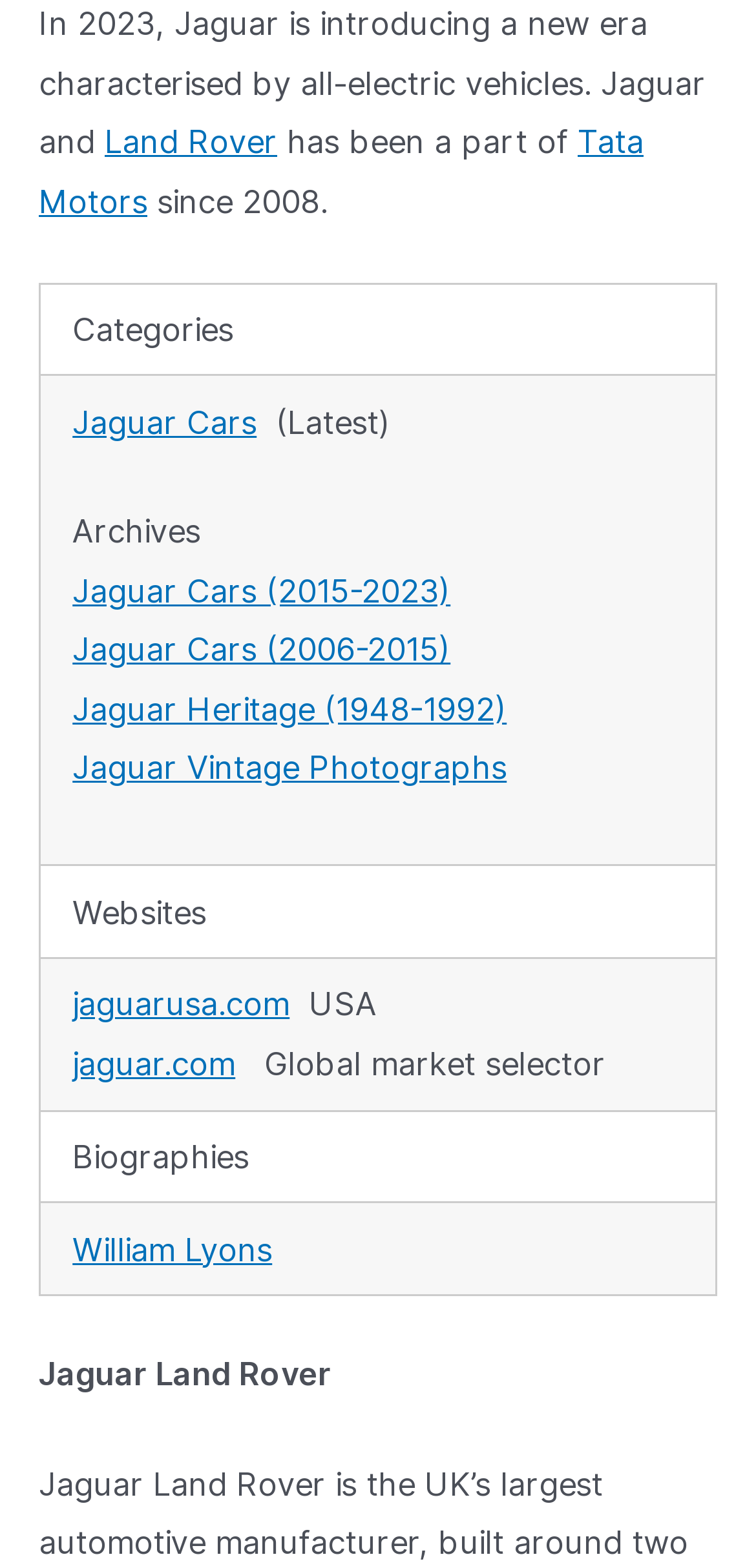Identify the bounding box of the UI component described as: "Land Rover".

[0.138, 0.078, 0.367, 0.103]